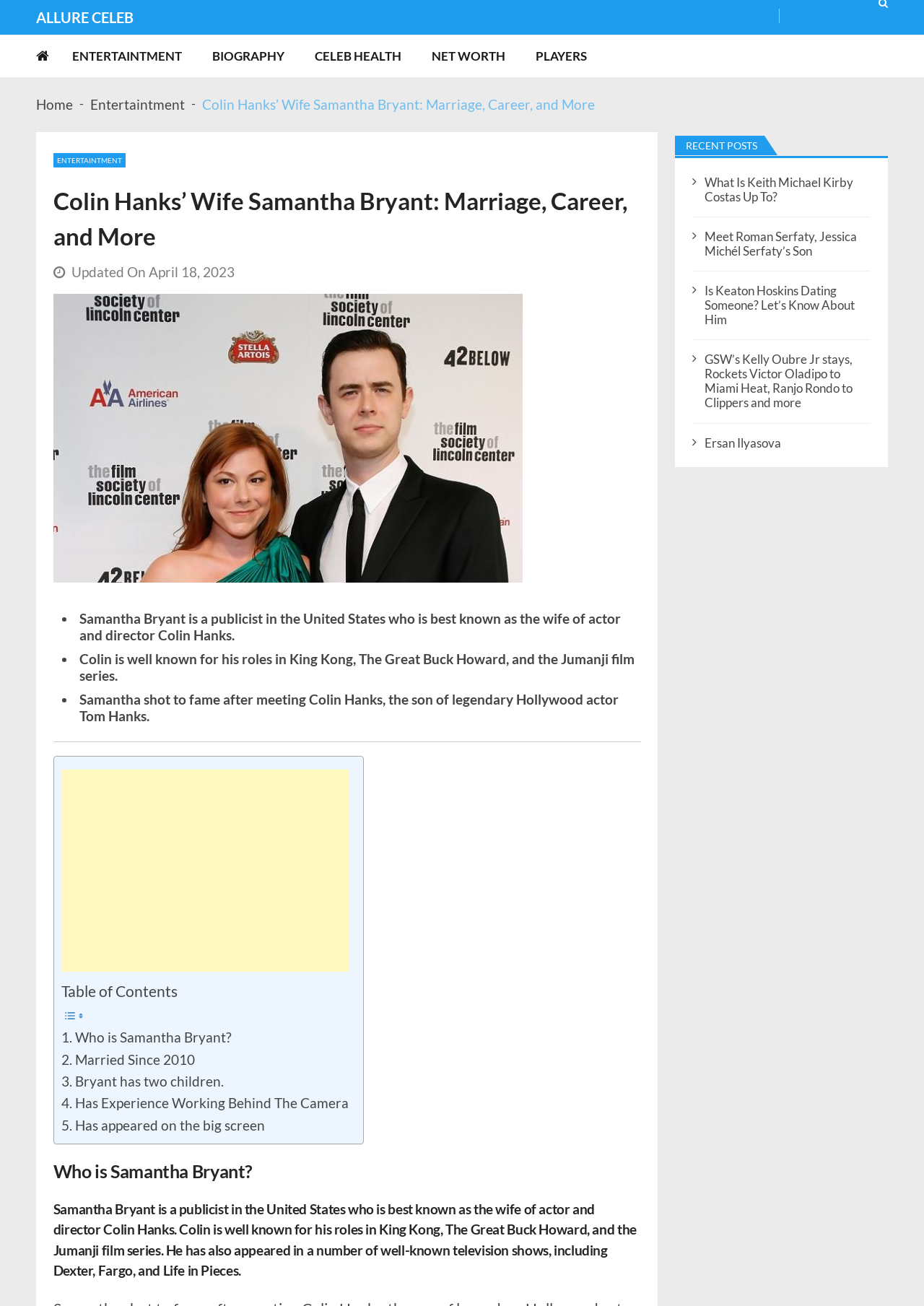Locate the bounding box coordinates of the clickable area to execute the instruction: "Go to ENTERTAINTMENT page". Provide the coordinates as four float numbers between 0 and 1, represented as [left, top, right, bottom].

[0.078, 0.027, 0.226, 0.059]